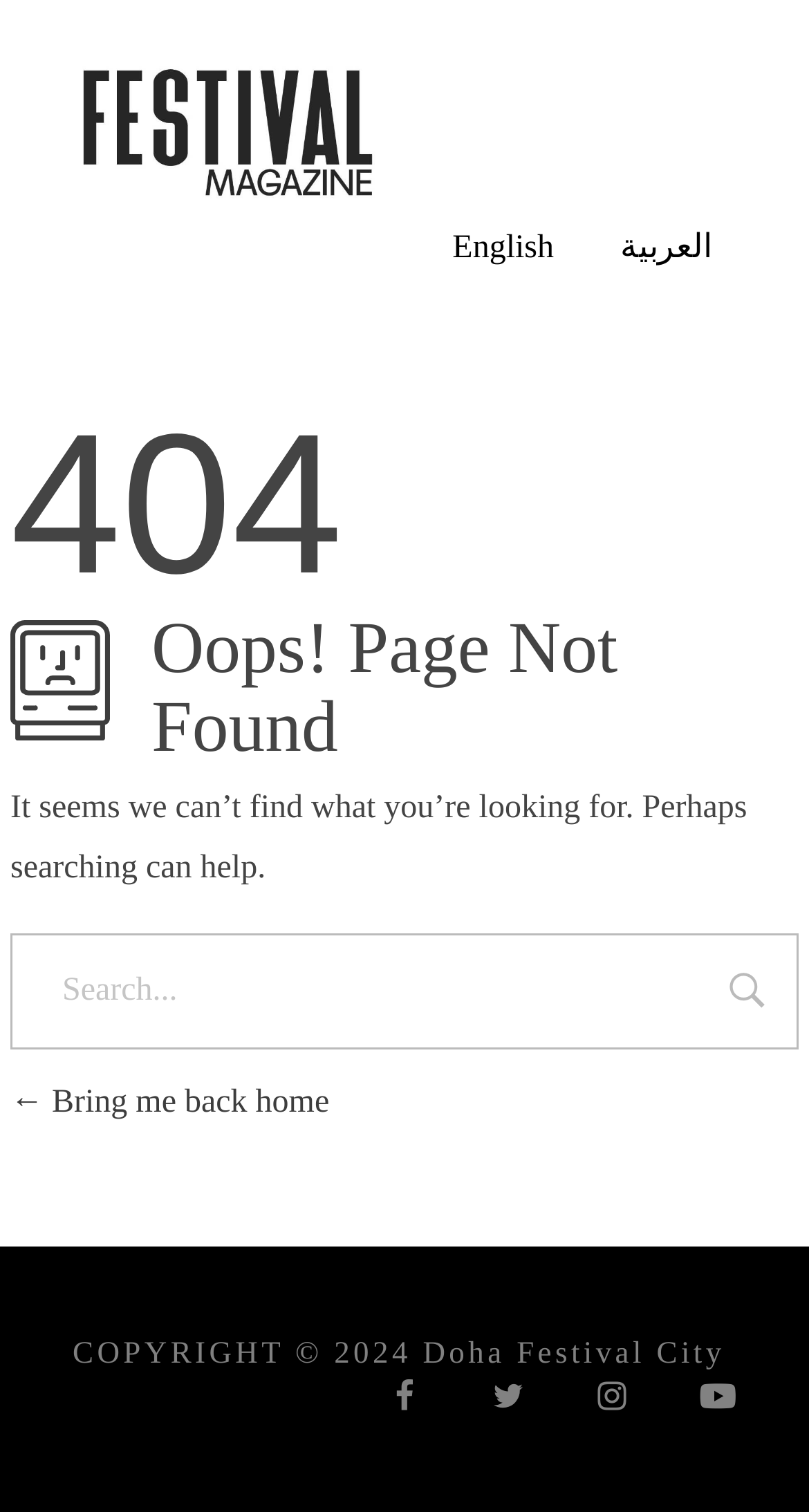How many social media links are available?
Using the image as a reference, answer the question in detail.

There are four social media links available, represented by icons '', '', '', and '', which are located at the bottom of the page.